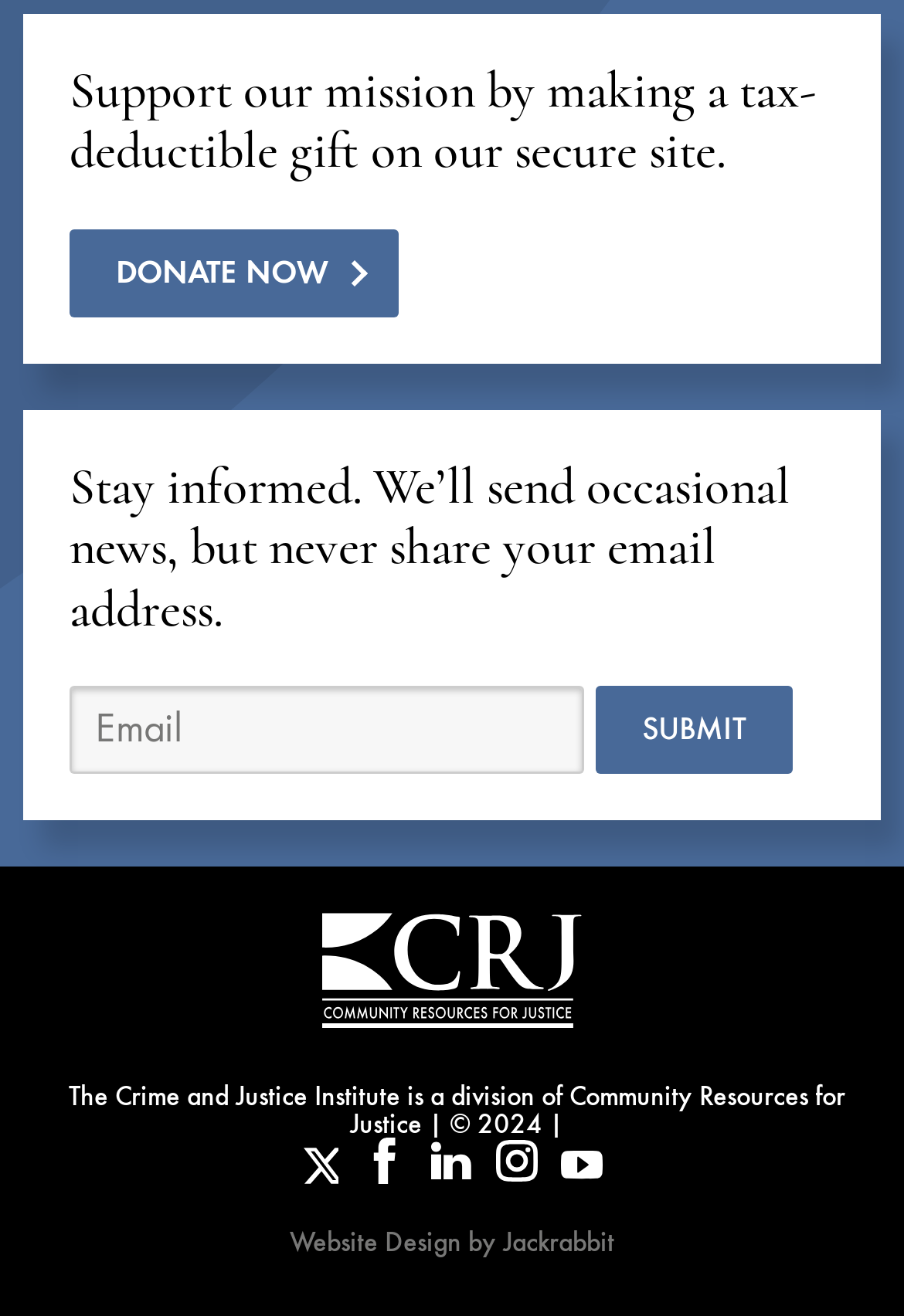What is the purpose of the 'DONATE NOW' button?
Based on the visual information, provide a detailed and comprehensive answer.

The 'DONATE NOW' button is located below the heading 'Support our mission by making a tax-deductible gift on our secure site.' which suggests that the button is used to make a donation to the organization.